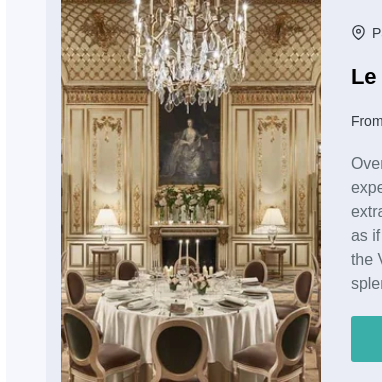Give a detailed explanation of what is happening in the image.

The image showcases the opulent dining room of Le Meurice, a luxury hotel located in Paris, France. This elegant space is adorned with stunning decor, highlighted by an ornate chandelier that hangs gracefully overhead. Elaborately designed walls, featuring intricate moldings and soft lighting, create a sophisticated ambiance. In the center, a meticulously set dining table with a pristine white tablecloth is surrounded by sumptuous chairs, inviting guests to indulge in an exquisite culinary experience. The backdrop features a classic portrait and lush floral arrangements, enhancing the regal atmosphere. Le Meurice is renowned for its blend of French elegance and high-end hospitality, ensuring that visitors enjoy a truly memorable dining experience amidst historical charm.